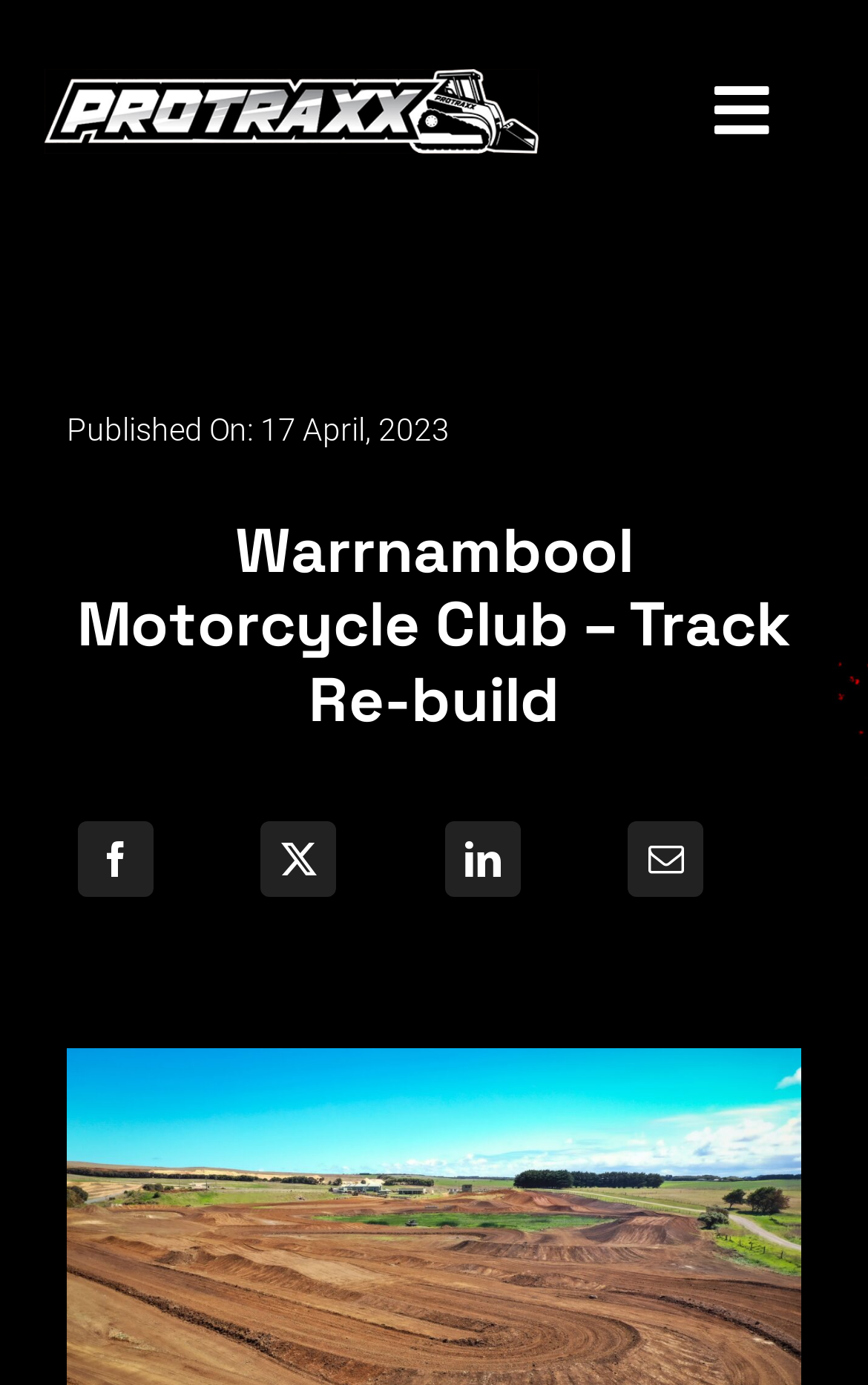What is the position of the Facebook link?
Using the information from the image, give a concise answer in one word or a short phrase.

Top-left